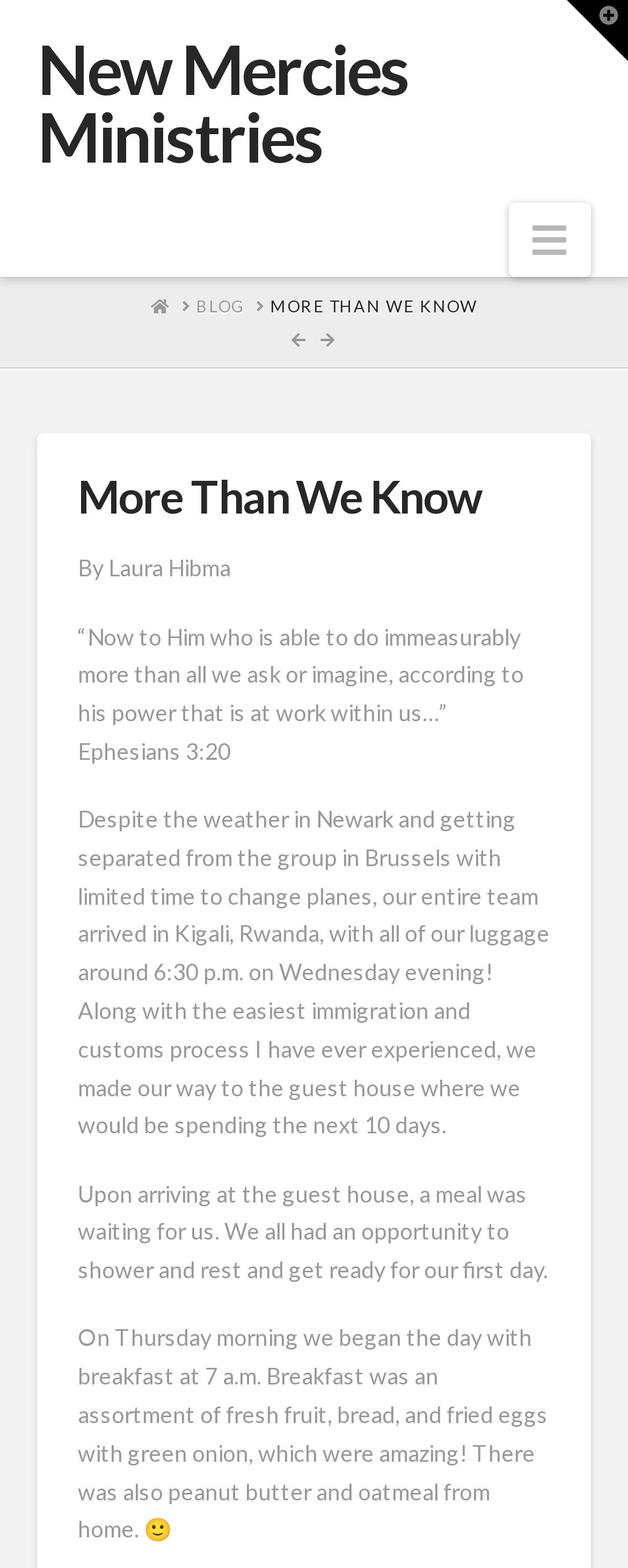Use a single word or phrase to answer the question: 
What is the name of the ministry?

New Mercies Ministries